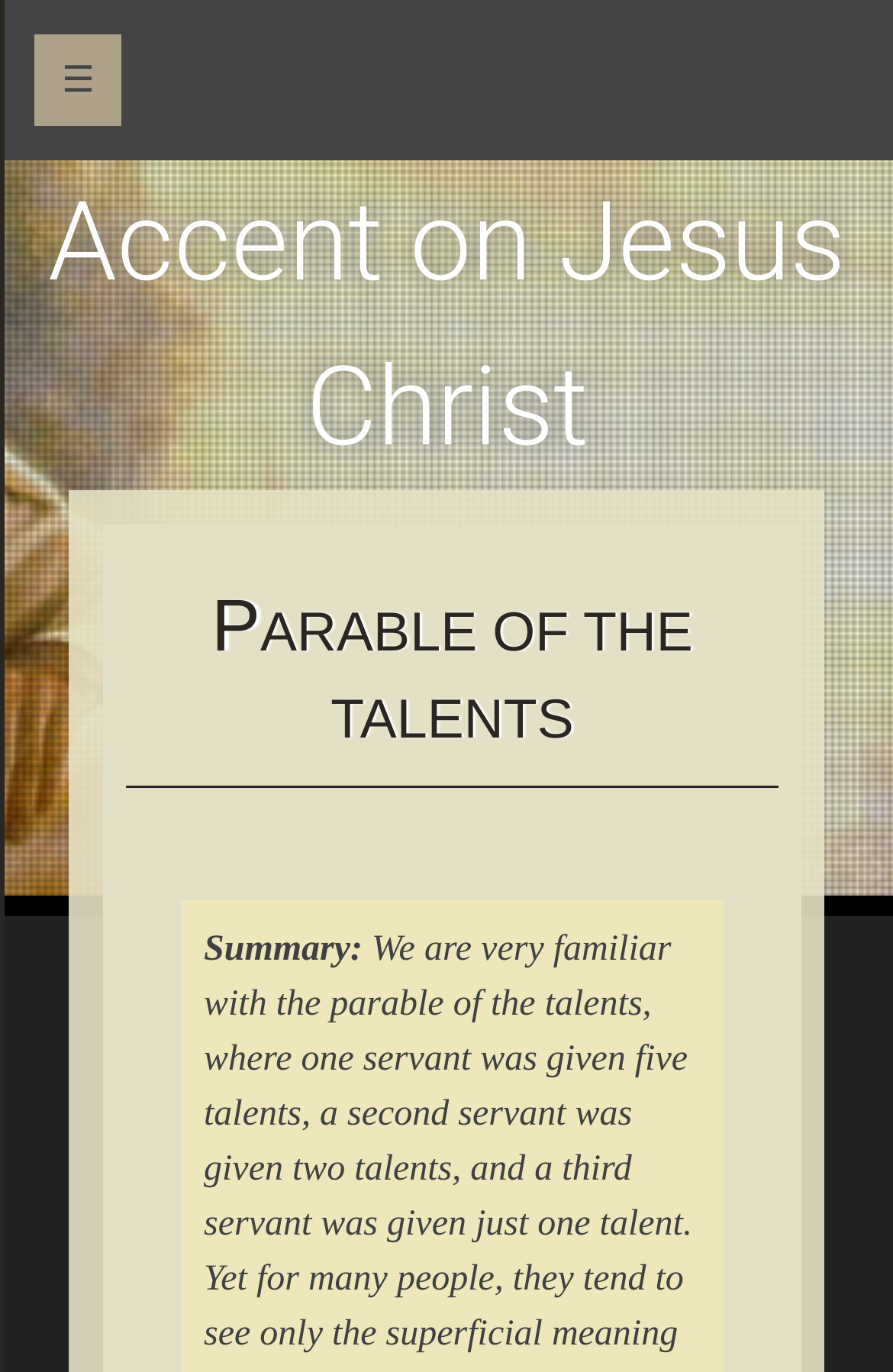Please determine the headline of the webpage and provide its content.

Accent on Jesus Christ